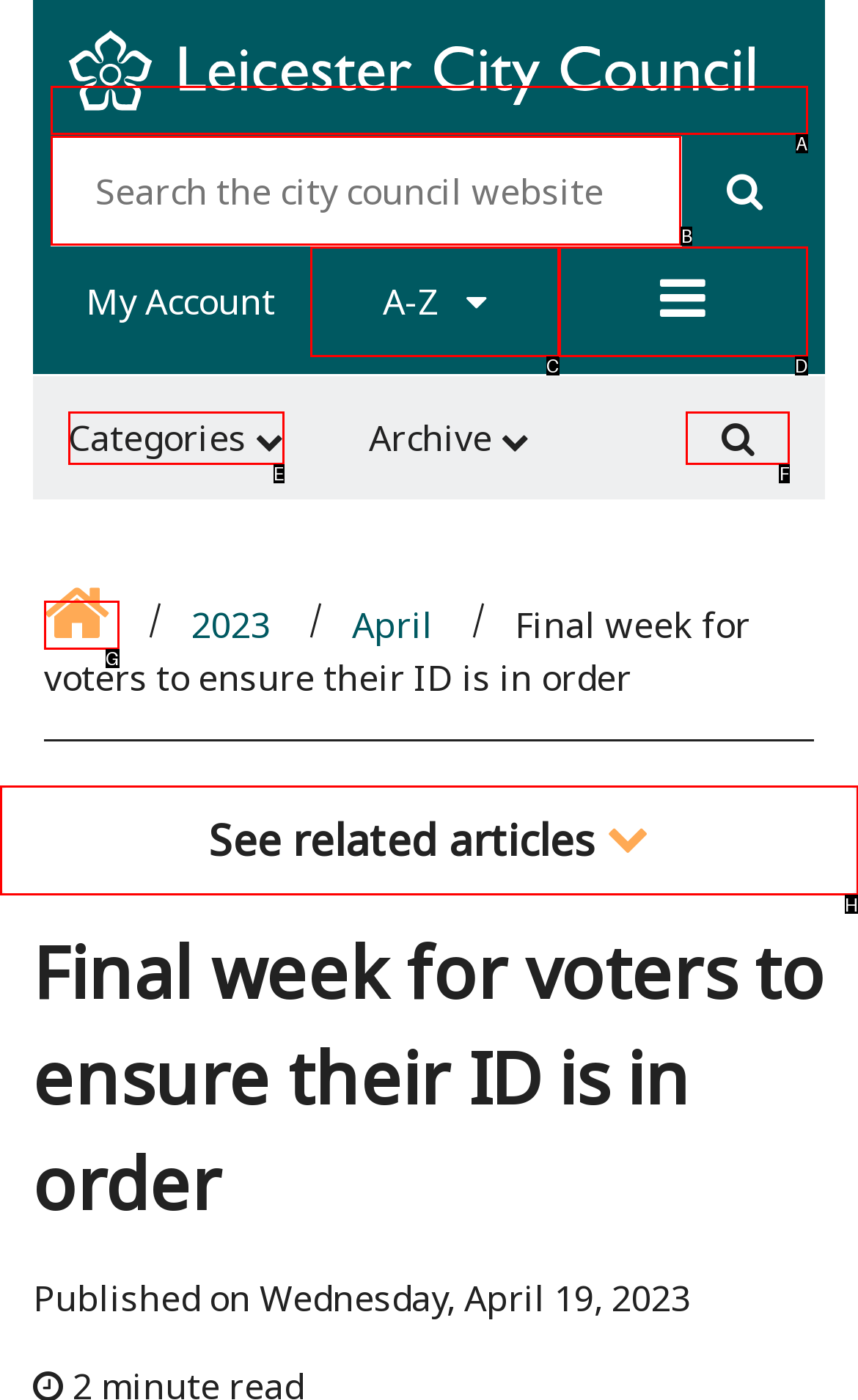Determine which UI element you should click to perform the task: Search the city council website
Provide the letter of the correct option from the given choices directly.

B